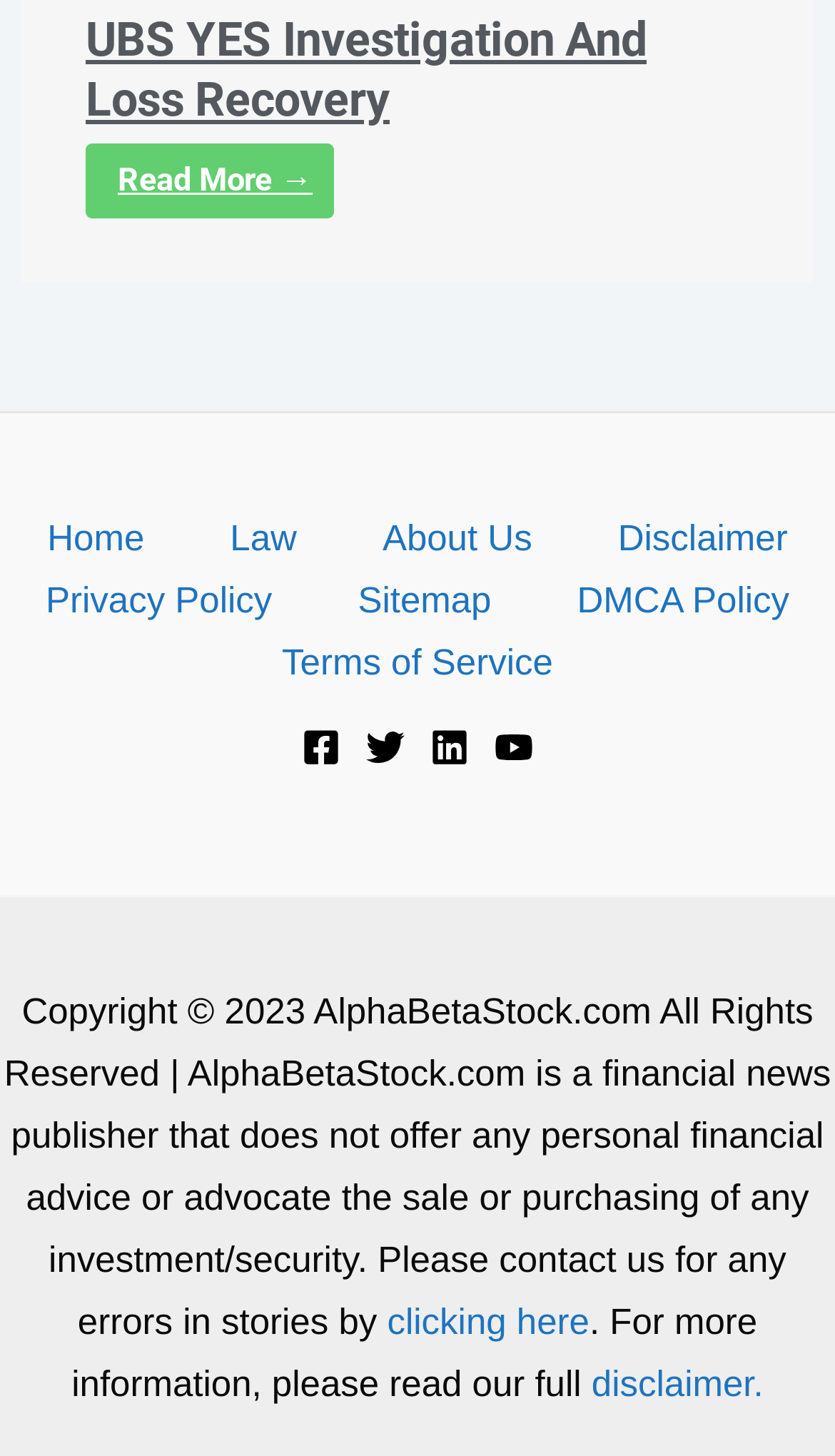How many social media links are present on the webpage?
Please answer the question with as much detail and depth as you can.

The question can be answered by counting the number of social media links present on the webpage. There are links to Facebook, Twitter, Linkedin, and YouTube, which are commonly used social media platforms.